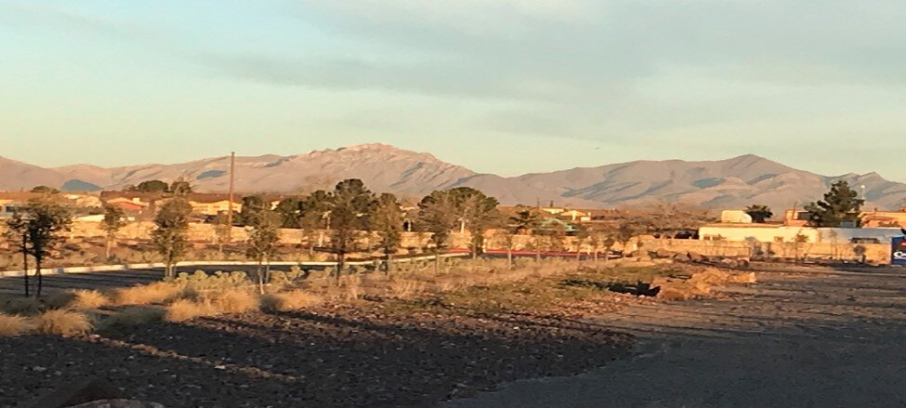Please provide a comprehensive answer to the question below using the information from the image: What is the community's commitment?

According to the caption, the community is committed to 'serving the needs of migrants along the U.S./Mexico border', which highlights their commitment to helping migrants.